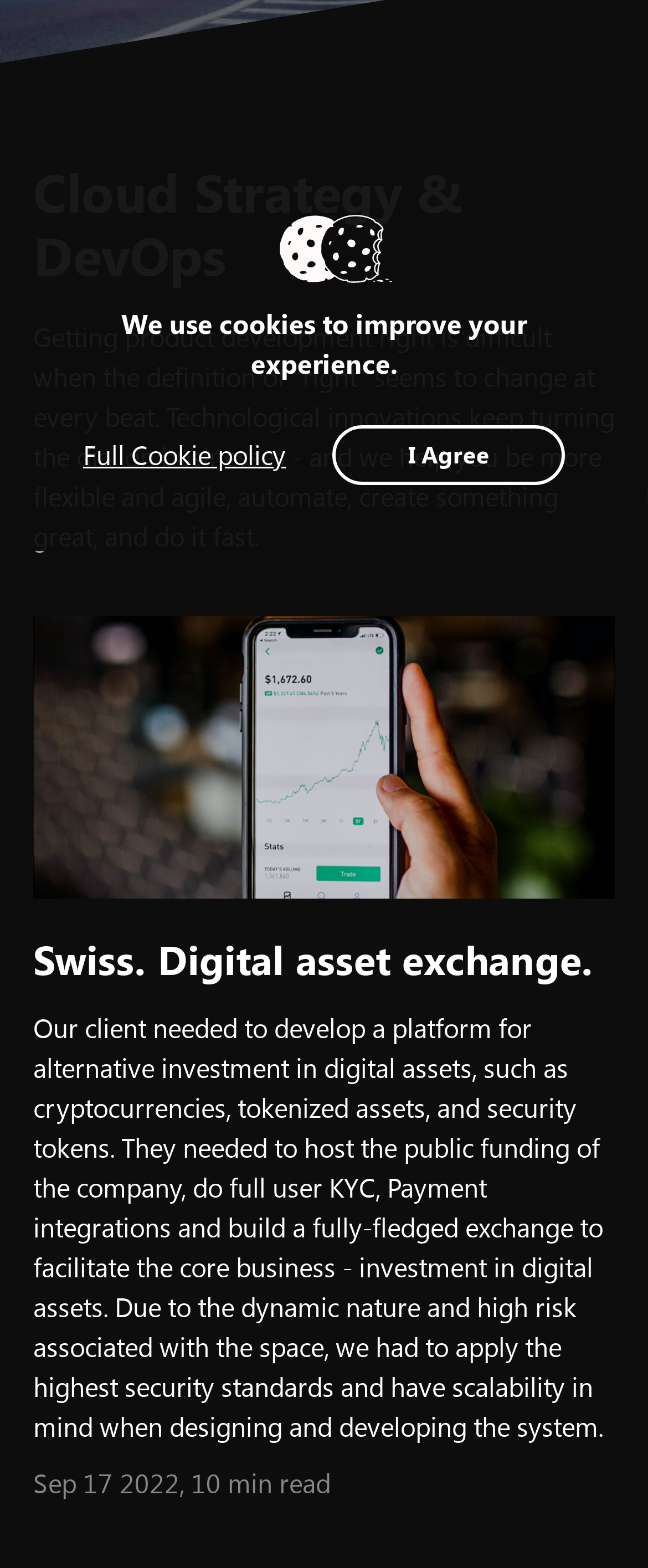Locate the UI element that matches the description Full Cookie policy in the webpage screenshot. Return the bounding box coordinates in the format (top-left x, top-left y, bottom-right x, bottom-right y), with values ranging from 0 to 1.

[0.128, 0.278, 0.441, 0.303]